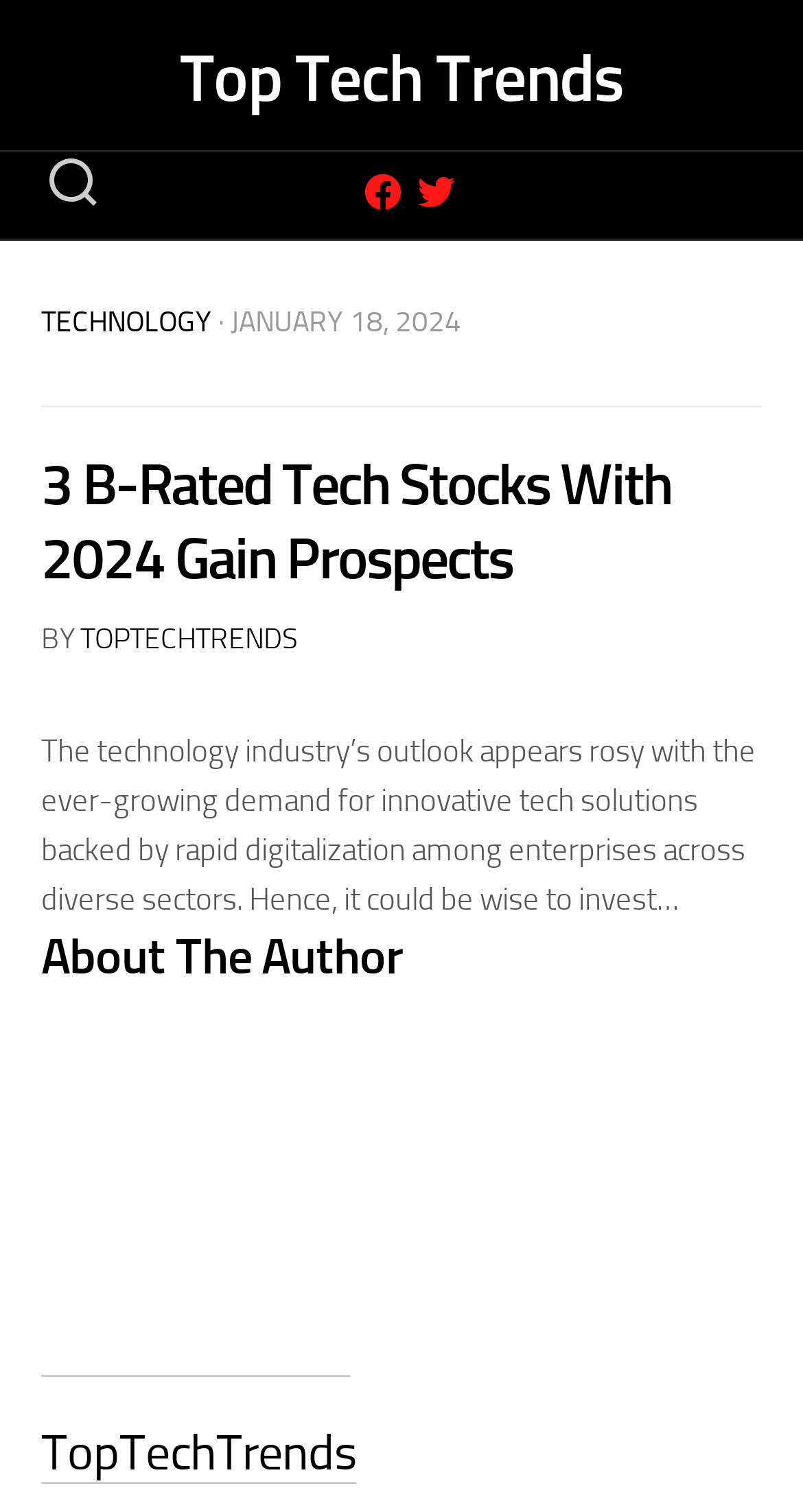Generate a thorough caption that explains the contents of the webpage.

The webpage appears to be an article about technology trends and investment opportunities. At the top, there is a link to "Top Tech Trends" and two icons, likely representing social media or sharing options. Below these elements, there is a button, possibly for navigation or subscription.

The main content of the page is divided into sections. The first section has a heading that reads "TECHNOLOGY · JANUARY 18, 2024" and contains a link to the "TECHNOLOGY" category. Below this, there is a header with a heading that reads "3 B-Rated Tech Stocks With 2024 Gain Prospects". This header also contains the text "BY" and a link to the author's profile, "TOPTECHTRENDS".

The main article text is located below the header, summarizing the rosy outlook of the technology industry due to growing demand for innovative solutions and rapid digitalization. The text suggests that investing in this industry could be wise.

Further down the page, there is a section titled "About The Author" and a link to the author's profile. At the very bottom, there is another link to "TopTechTrends" and a heading with the same text.